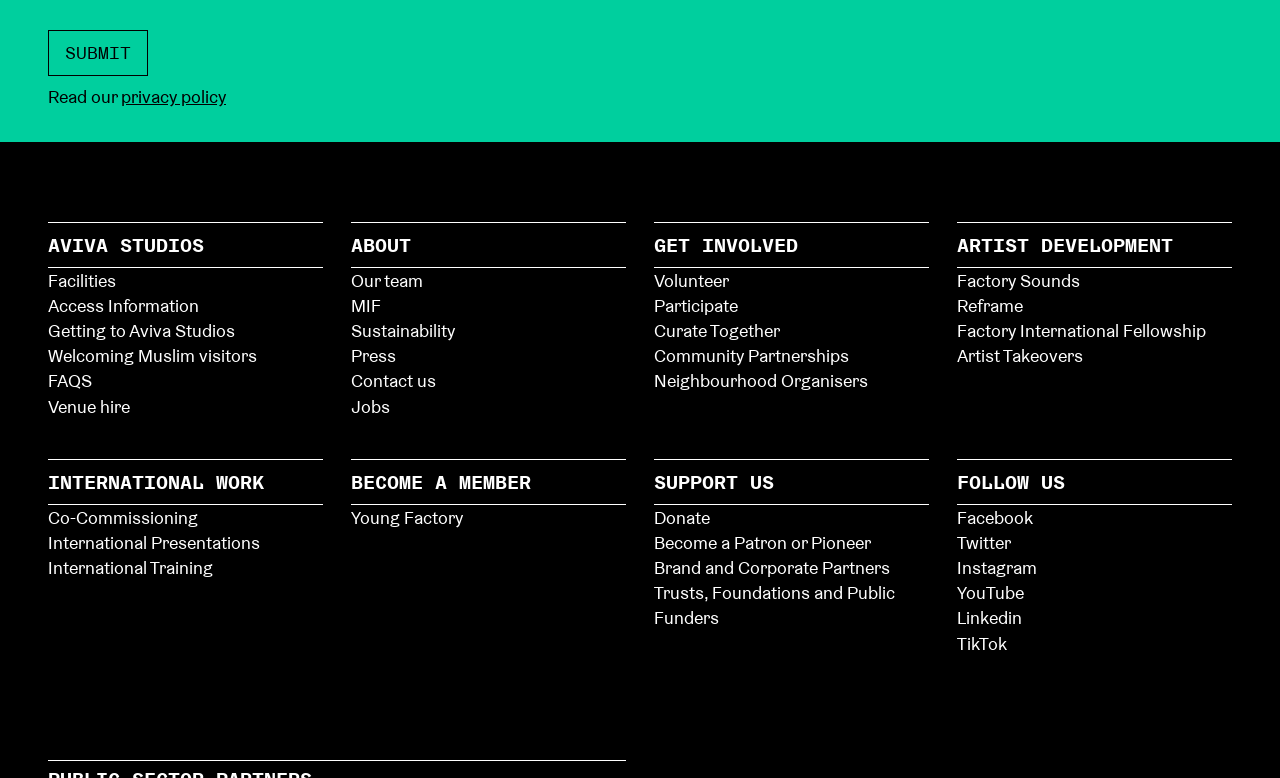Respond with a single word or phrase:
What is the name of the fellowship program?

Factory International Fellowship